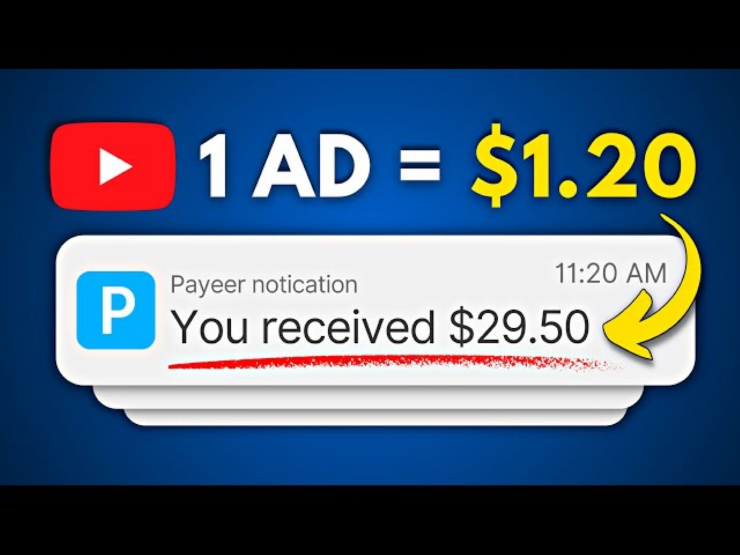Respond with a single word or phrase to the following question: What is the time tagged in the notification?

11:20 AM